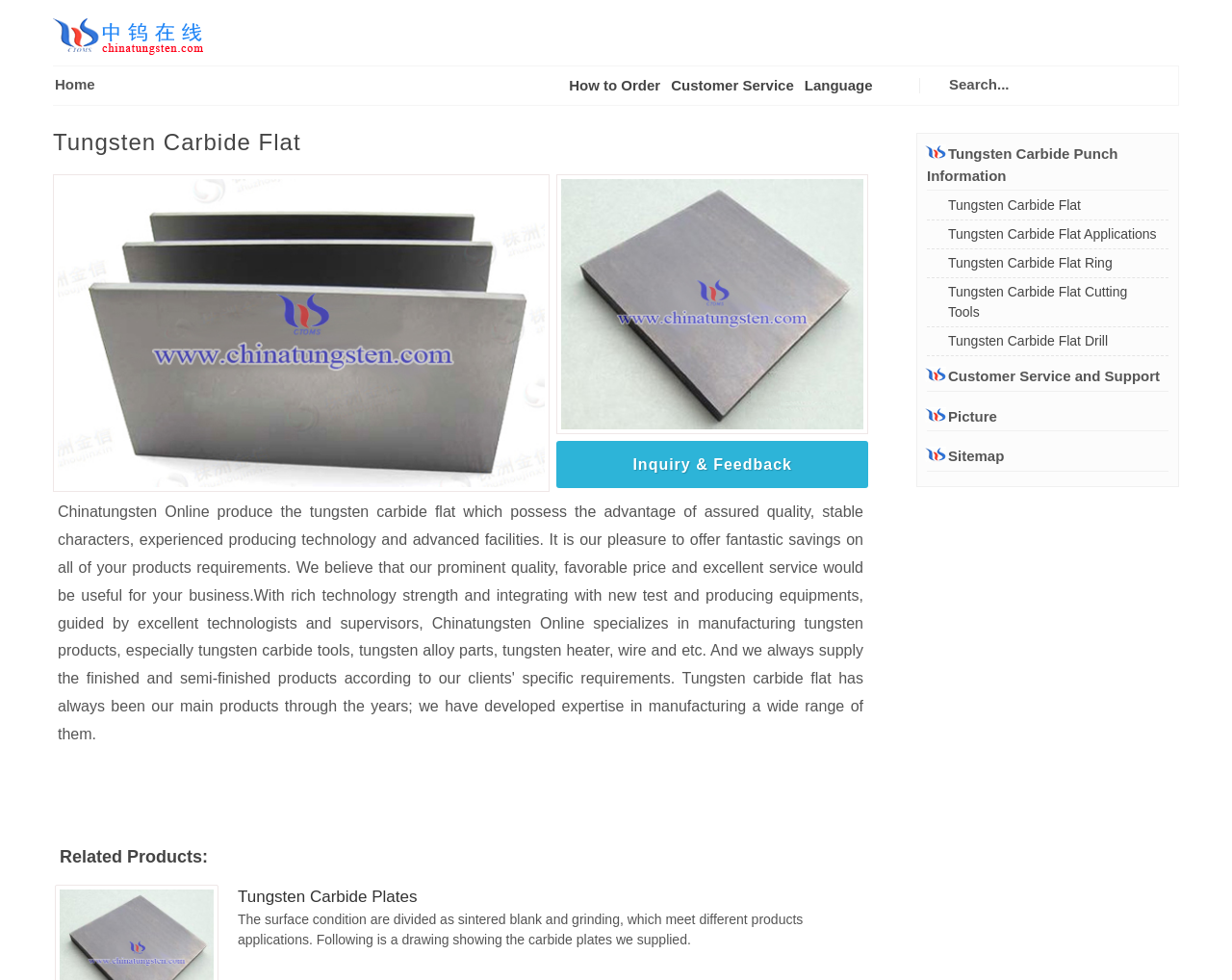Using the provided description Tungsten Carbide Flat Ring, find the bounding box coordinates for the UI element. Provide the coordinates in (top-left x, top-left y, bottom-right x, bottom-right y) format, ensuring all values are between 0 and 1.

[0.755, 0.258, 0.905, 0.279]